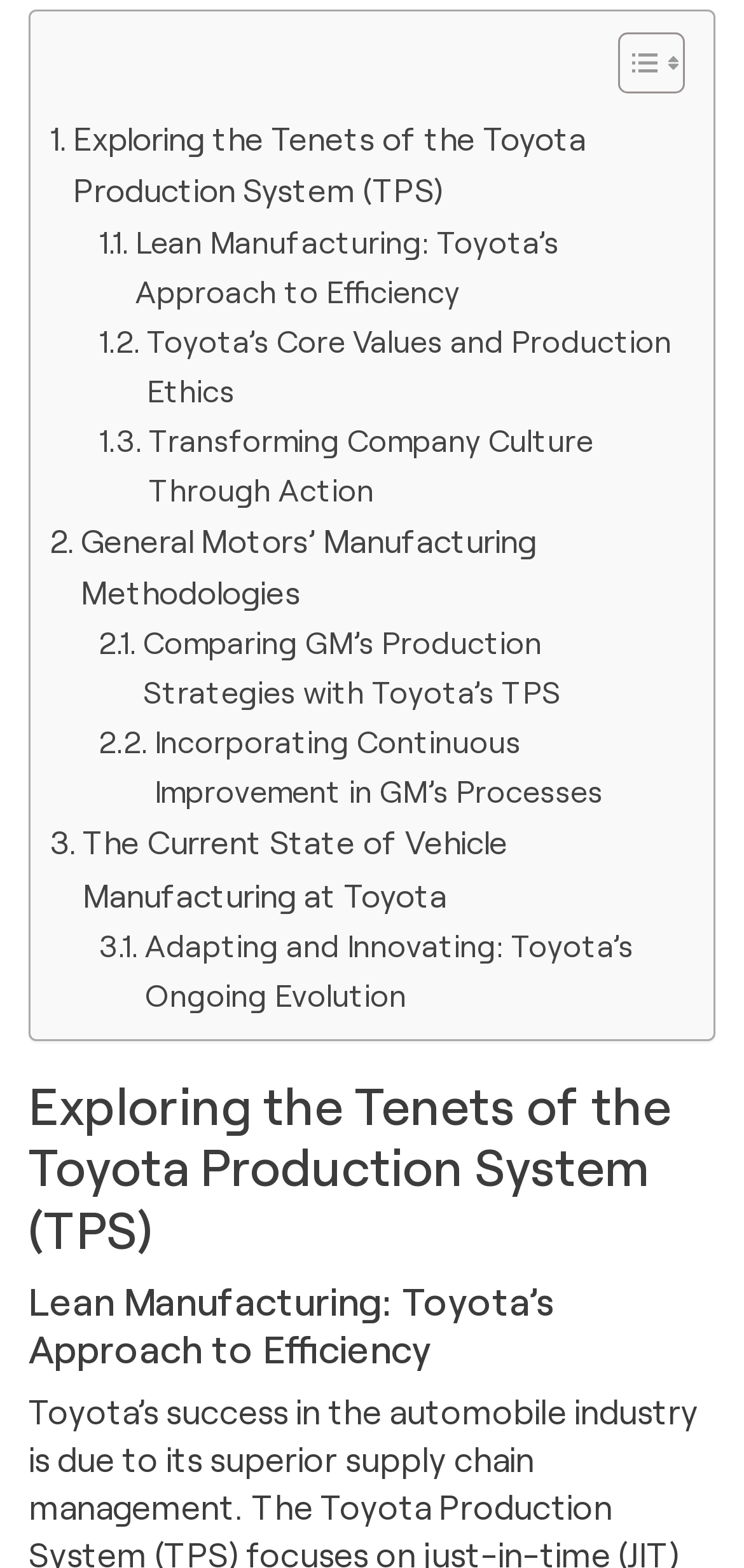Please identify the bounding box coordinates of the clickable element to fulfill the following instruction: "Click the Toggle Table of Content button". The coordinates should be four float numbers between 0 and 1, i.e., [left, top, right, bottom].

[0.792, 0.019, 0.908, 0.072]